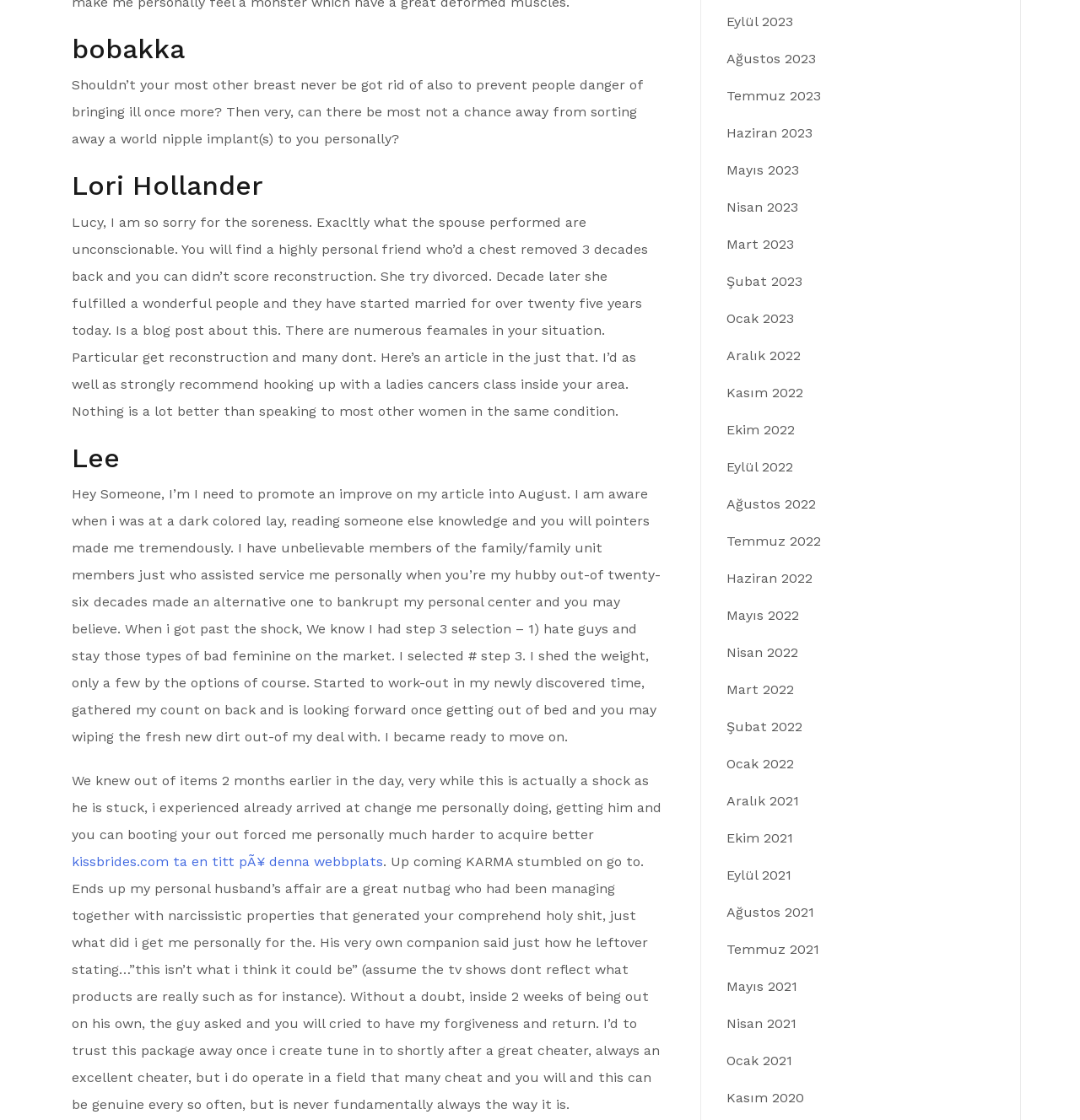Locate the bounding box coordinates of the element you need to click to accomplish the task described by this instruction: "View the archive for Eylül 2023".

[0.673, 0.012, 0.734, 0.026]